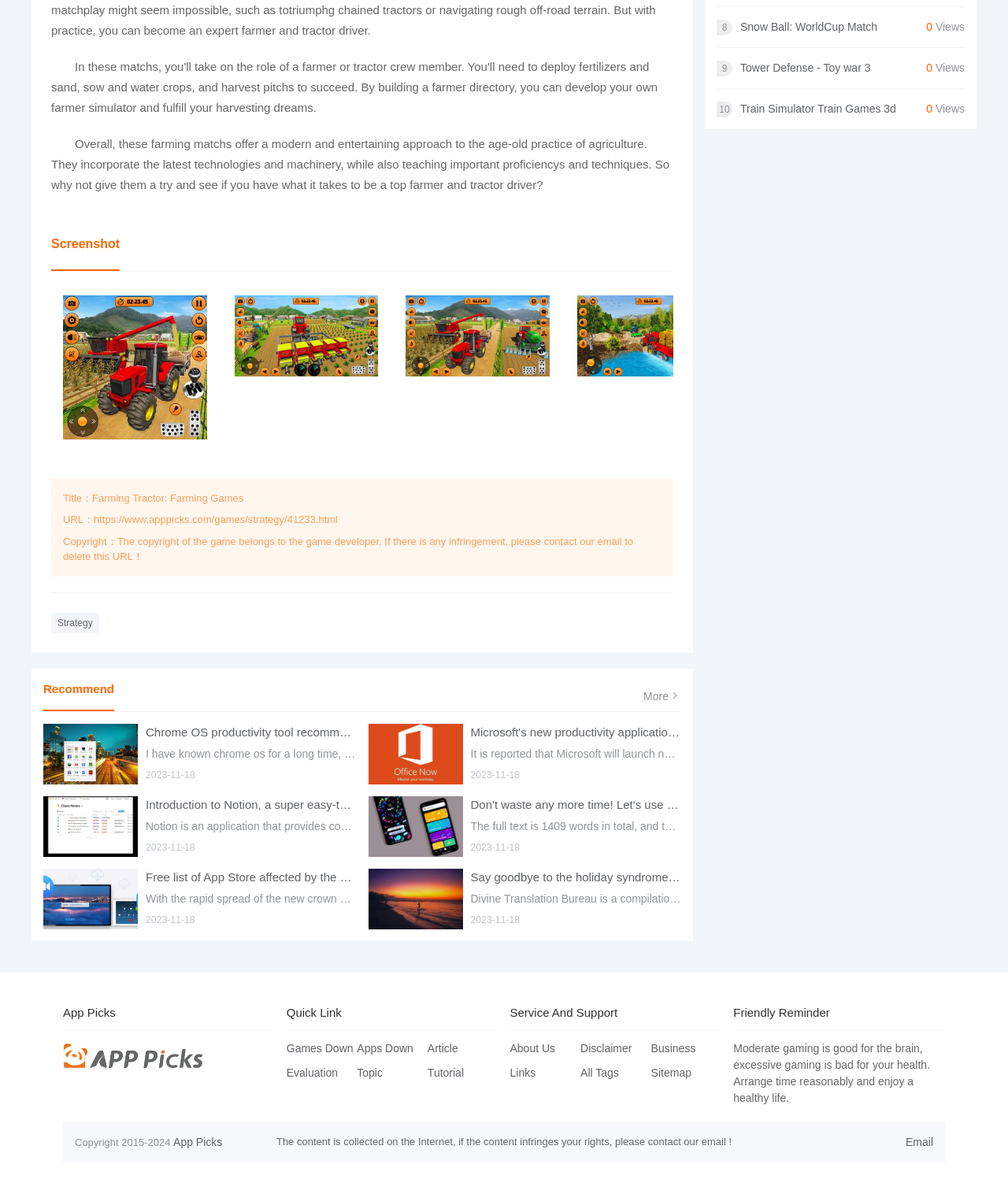Locate the bounding box coordinates of the region to be clicked to comply with the following instruction: "Click the 'Strategy' link". The coordinates must be four float numbers between 0 and 1, in the form [left, top, right, bottom].

[0.051, 0.513, 0.098, 0.53]